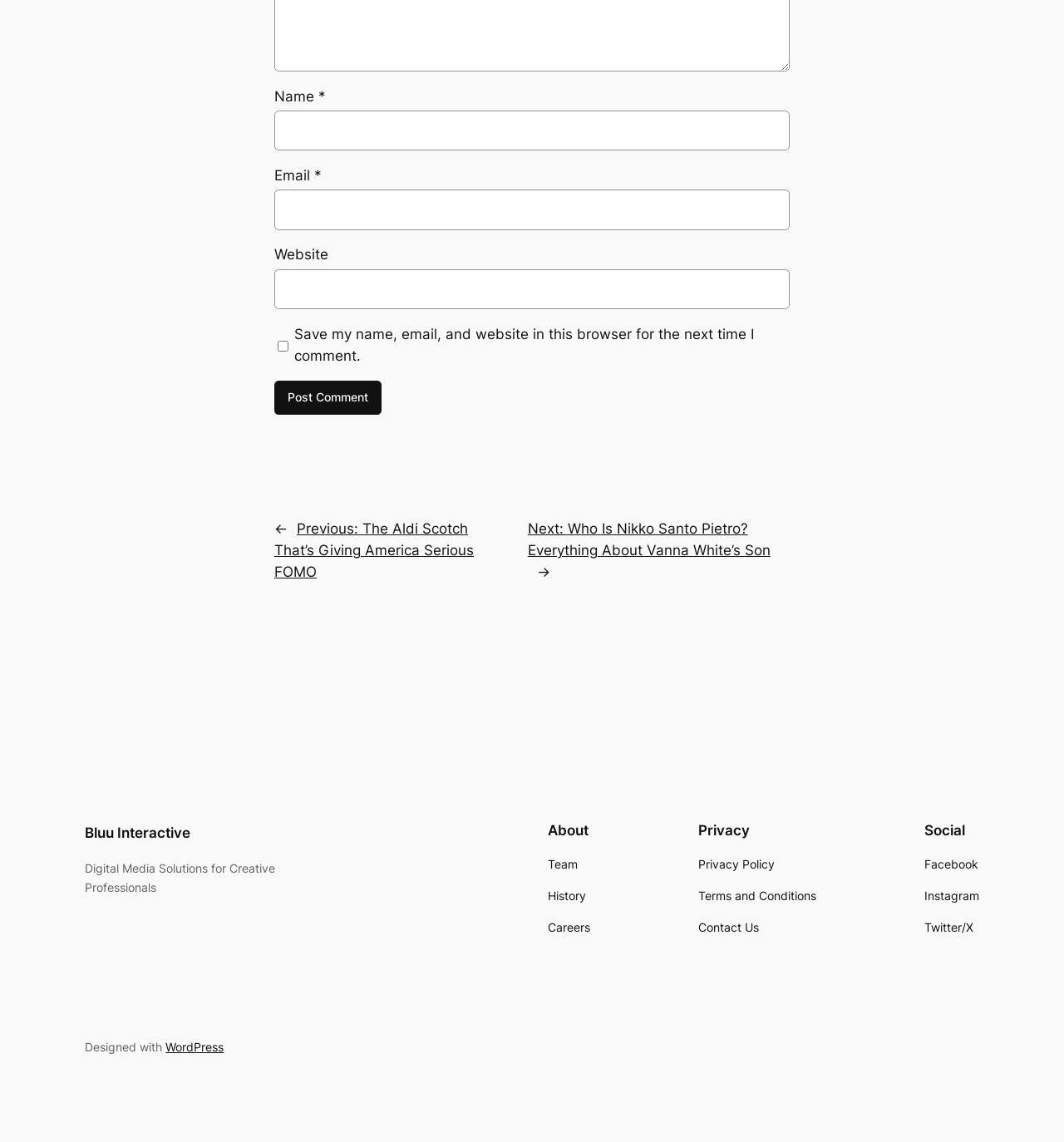Please find the bounding box coordinates of the section that needs to be clicked to achieve this instruction: "view massage therapy details".

None